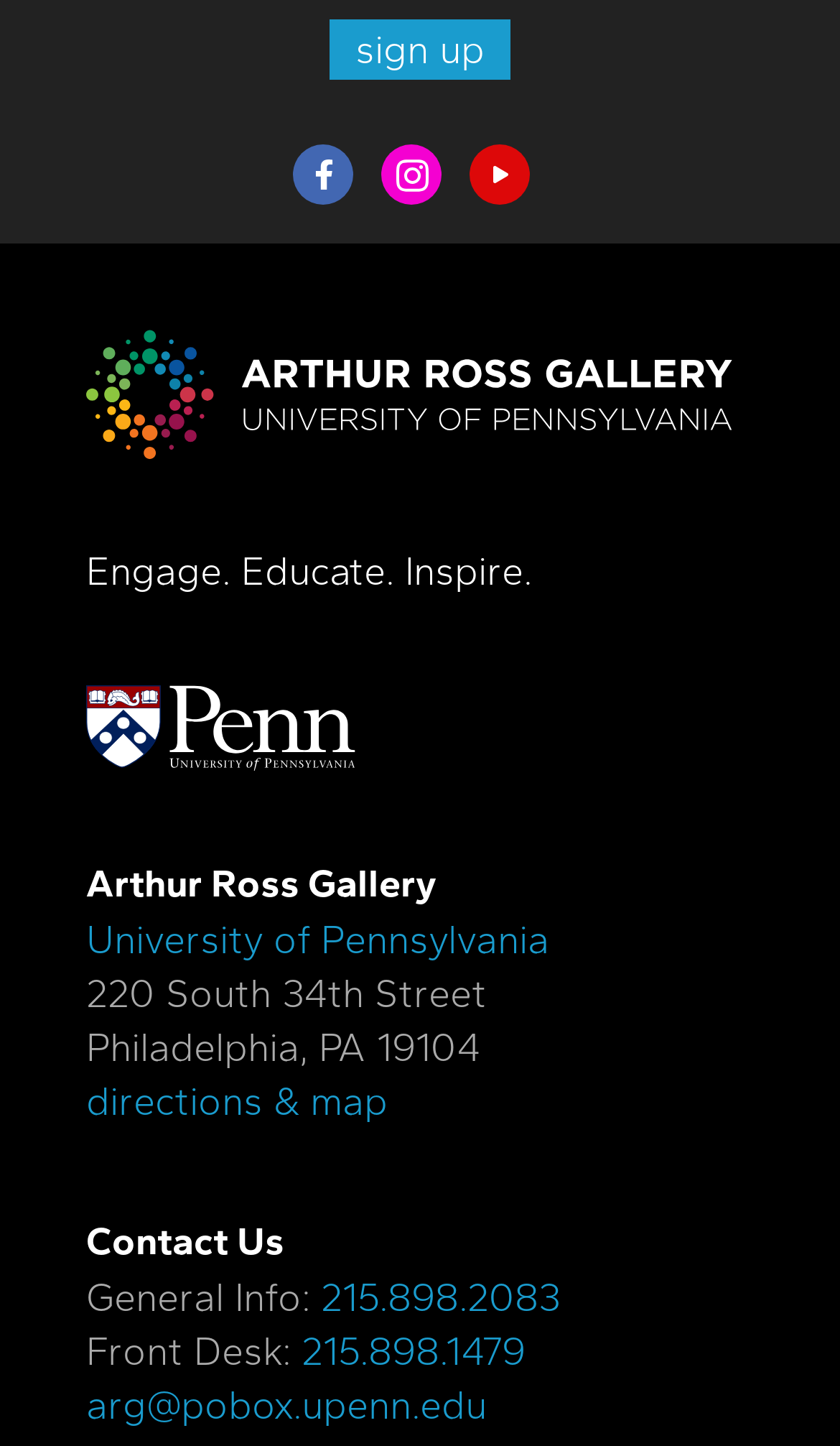Show the bounding box coordinates of the region that should be clicked to follow the instruction: "sign up."

[0.392, 0.014, 0.608, 0.056]